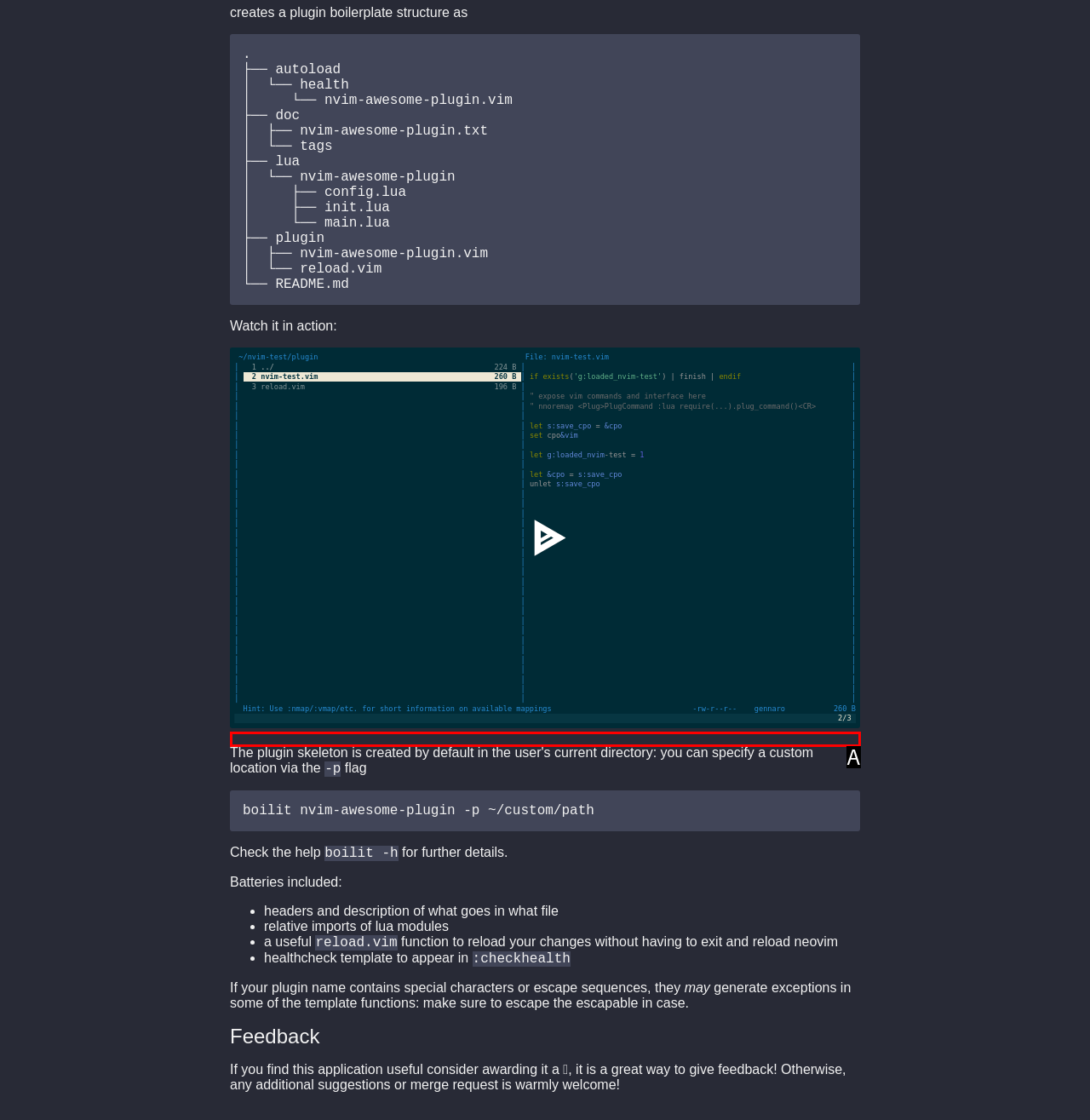From the provided options, which letter corresponds to the element described as: About Us On The Web
Answer with the letter only.

None